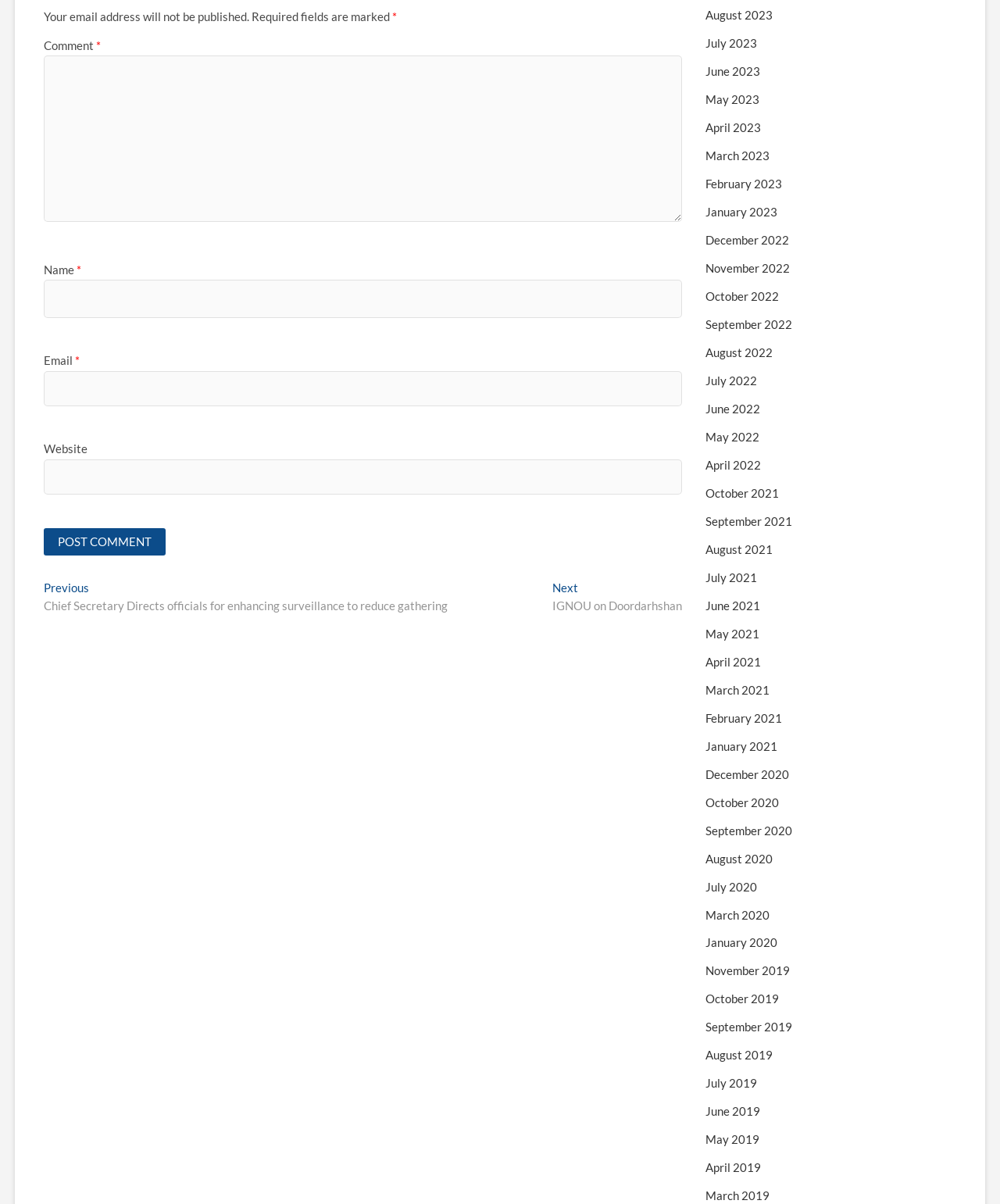Pinpoint the bounding box coordinates for the area that should be clicked to perform the following instruction: "Click the Post Comment button".

[0.044, 0.439, 0.166, 0.461]